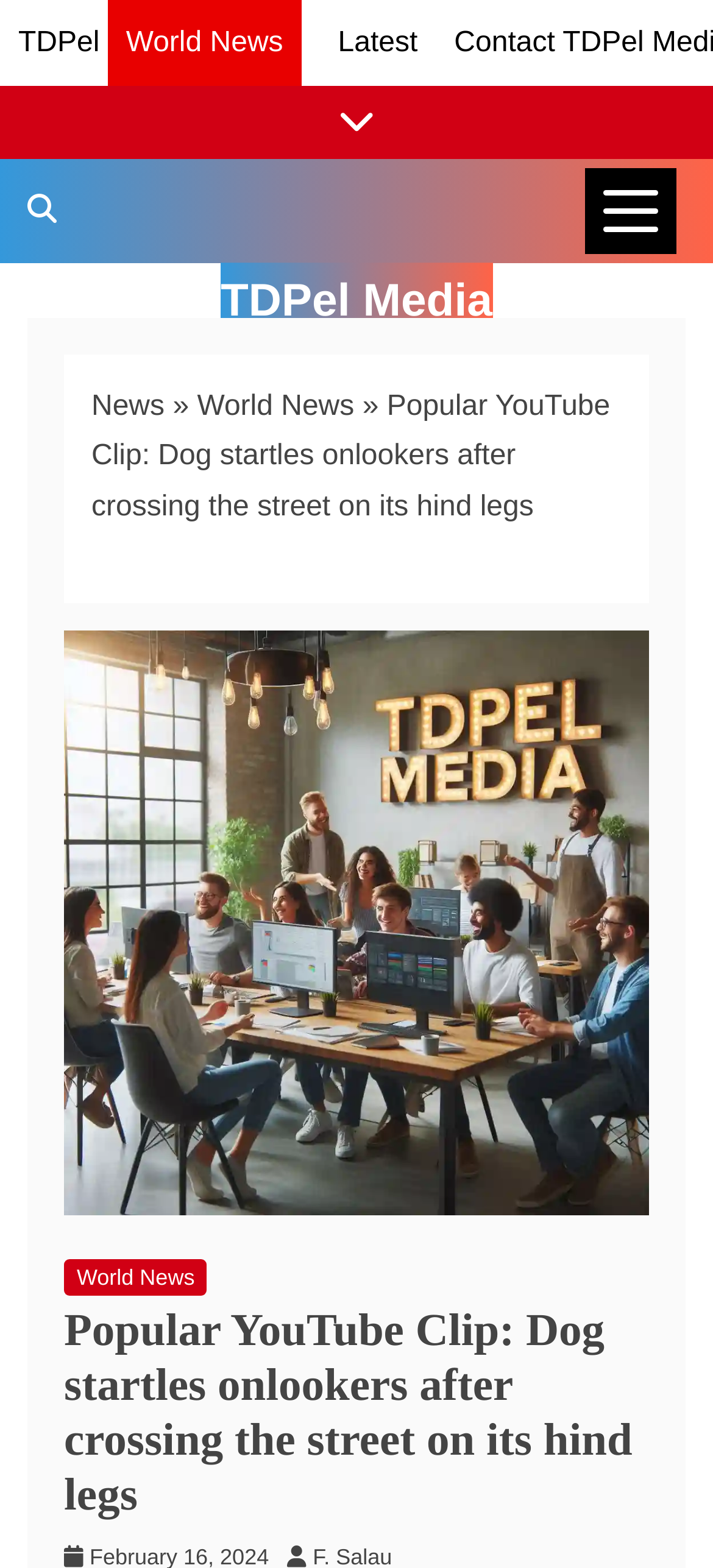Determine the bounding box coordinates (top-left x, top-left y, bottom-right x, bottom-right y) of the UI element described in the following text: Latest

[0.474, 0.017, 0.586, 0.037]